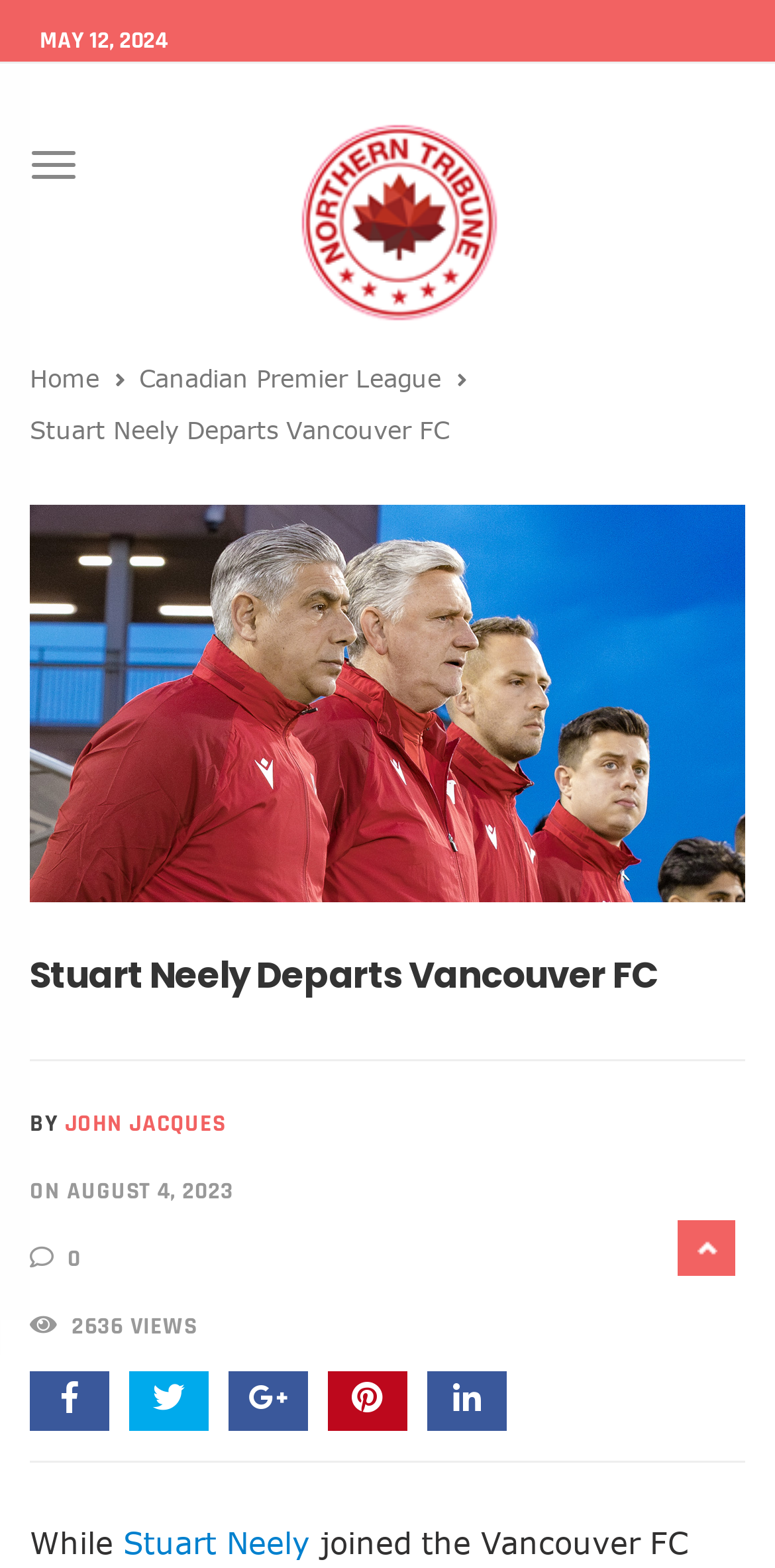Identify and provide the title of the webpage.

Stuart Neely Departs Vancouver FC